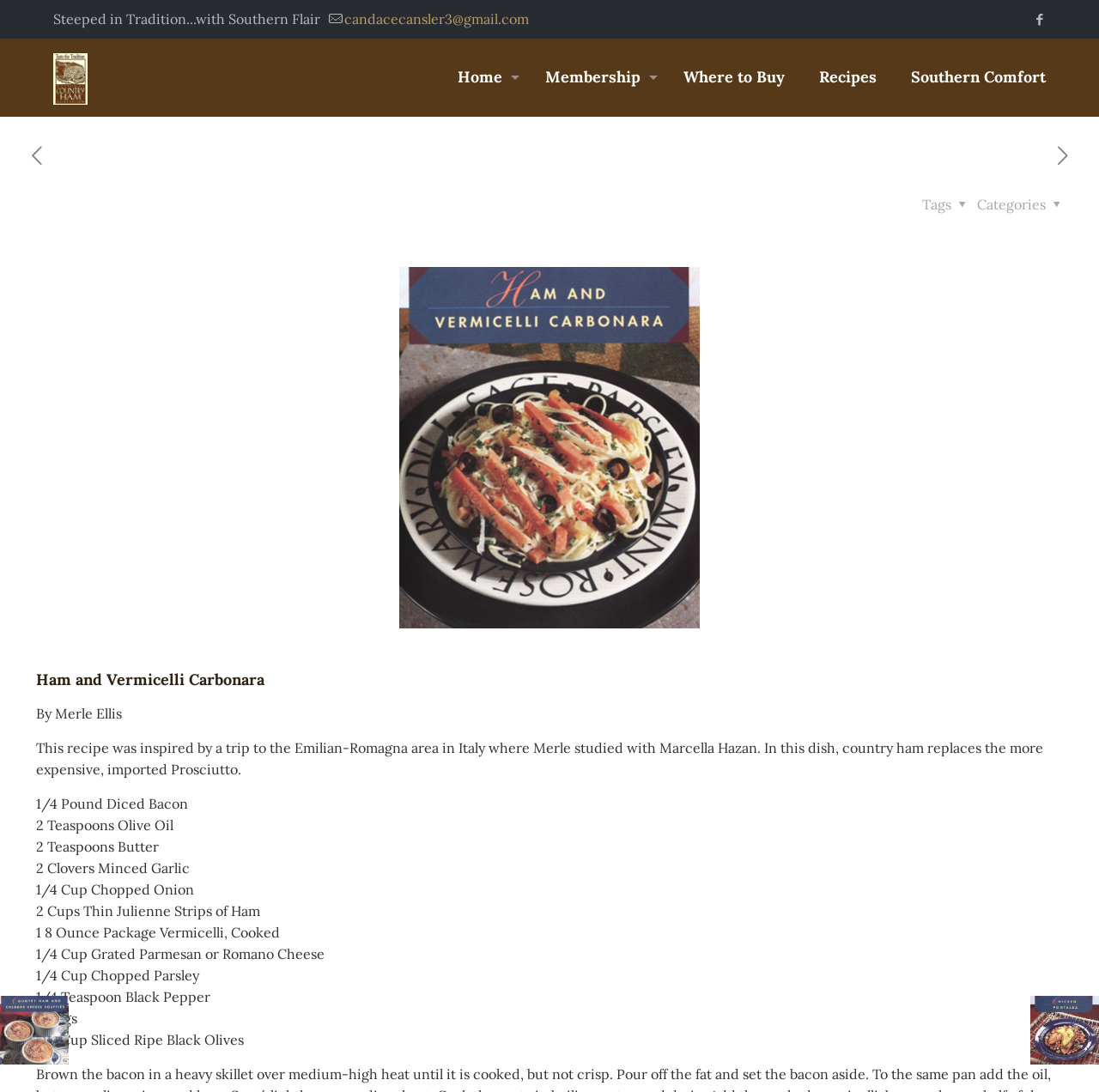Using the webpage screenshot and the element description title="National Country Ham Association", determine the bounding box coordinates. Specify the coordinates in the format (top-left x, top-left y, bottom-right x, bottom-right y) with values ranging from 0 to 1.

[0.048, 0.035, 0.08, 0.106]